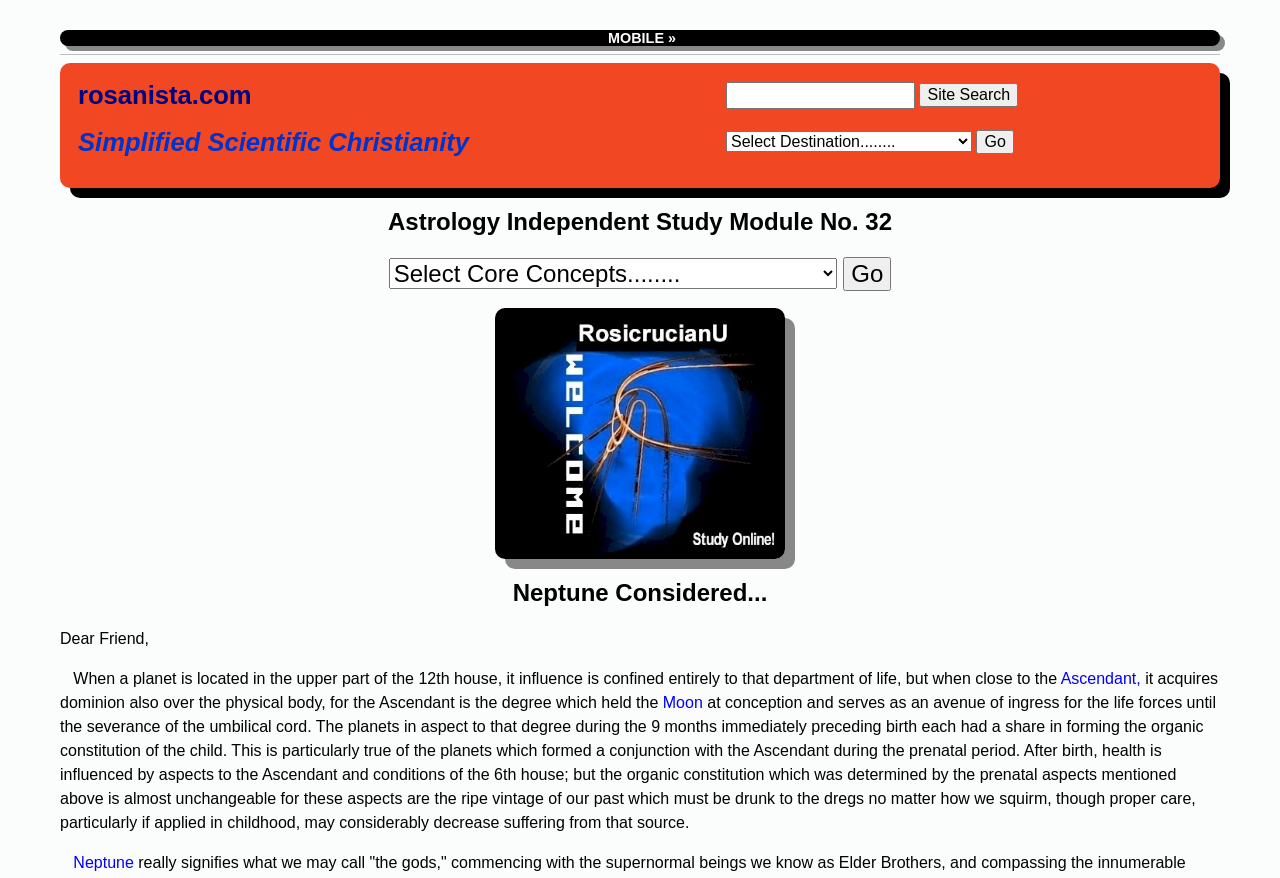Please determine the bounding box coordinates of the element's region to click in order to carry out the following instruction: "Search the site". The coordinates should be four float numbers between 0 and 1, i.e., [left, top, right, bottom].

[0.567, 0.094, 0.715, 0.124]